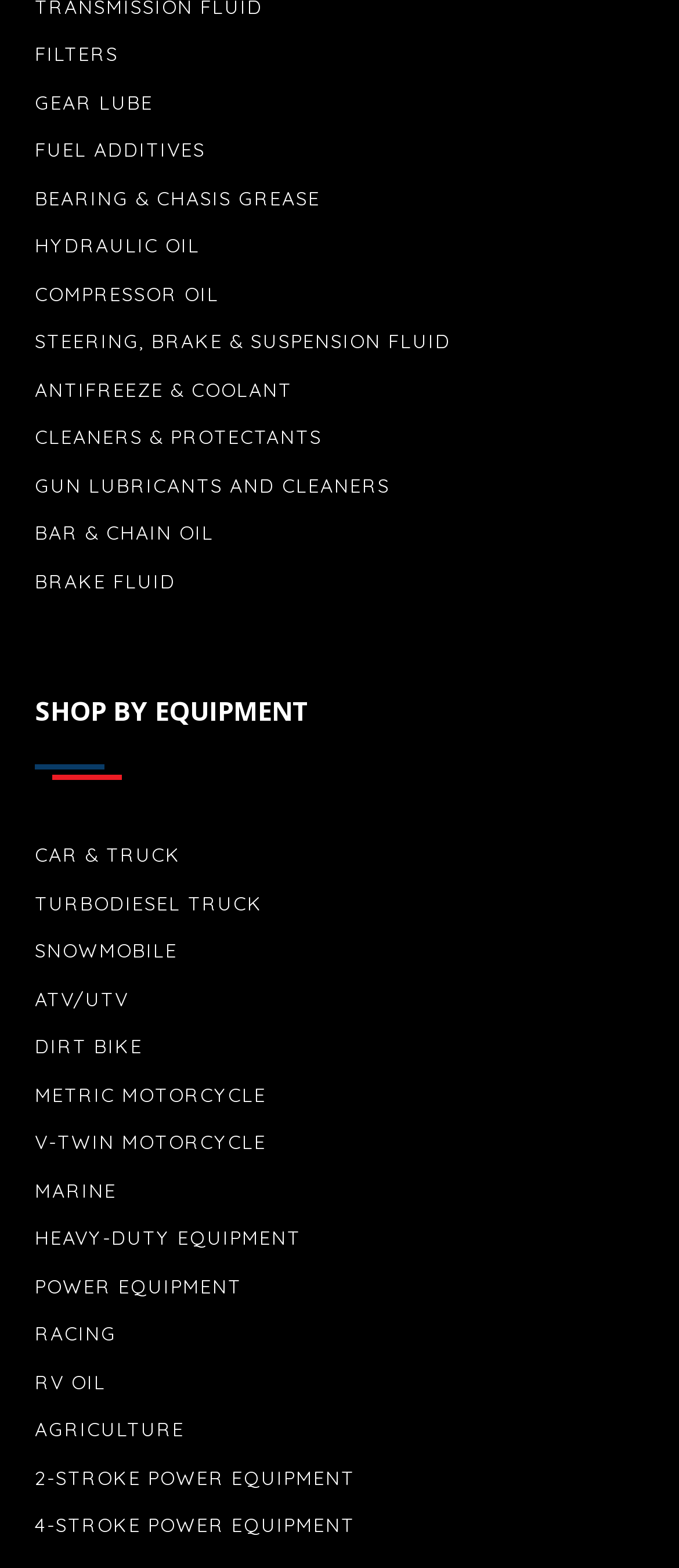Please examine the image and provide a detailed answer to the question: Are there any lubricants for marine equipment available?

The website has a link 'MARINE' under the 'SHOP BY EQUIPMENT' section, which implies that it offers lubricants for marine equipment.